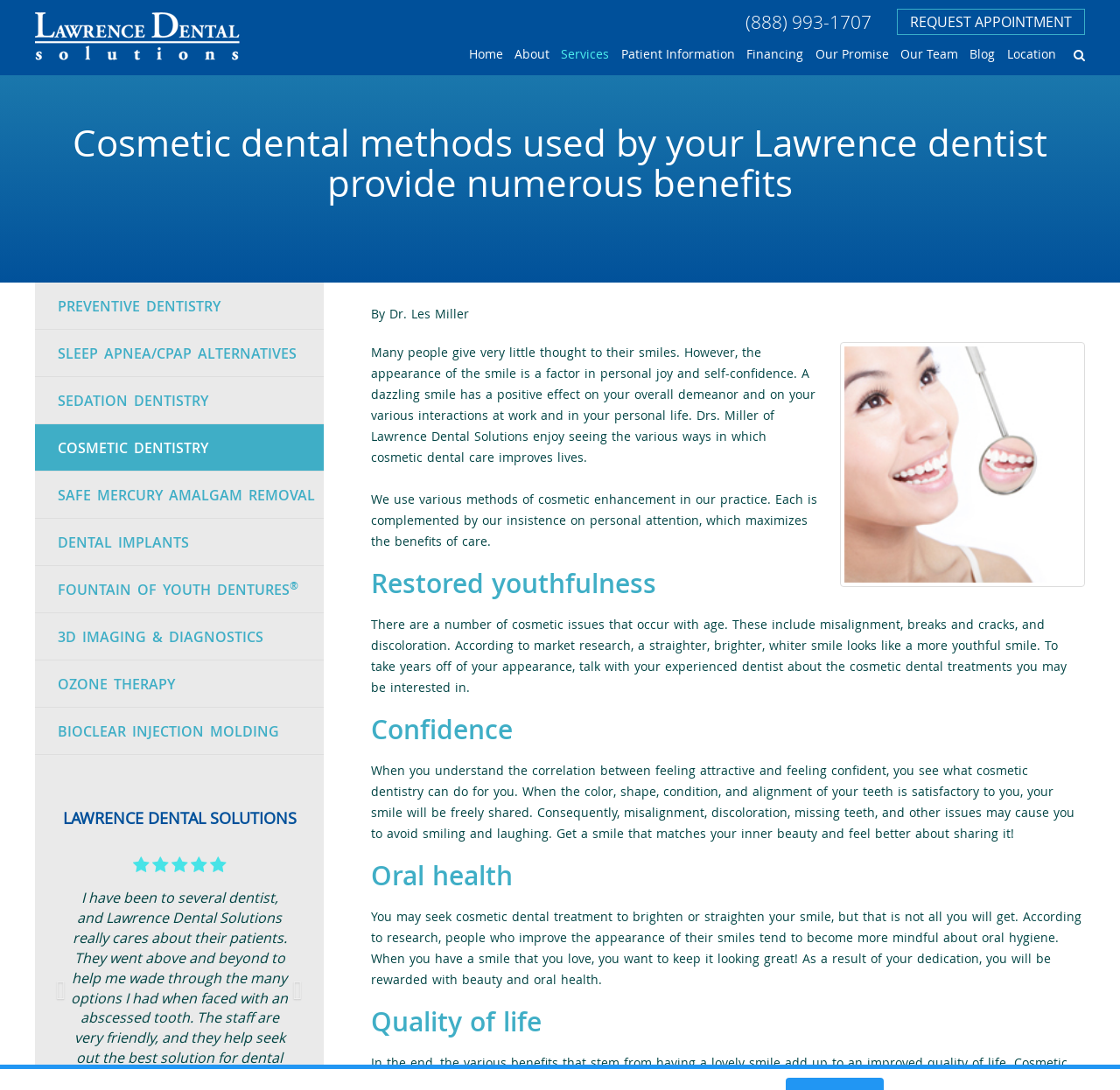Can you provide the bounding box coordinates for the element that should be clicked to implement the instruction: "Visit the 'Location' page"?

[0.899, 0.042, 0.943, 0.057]